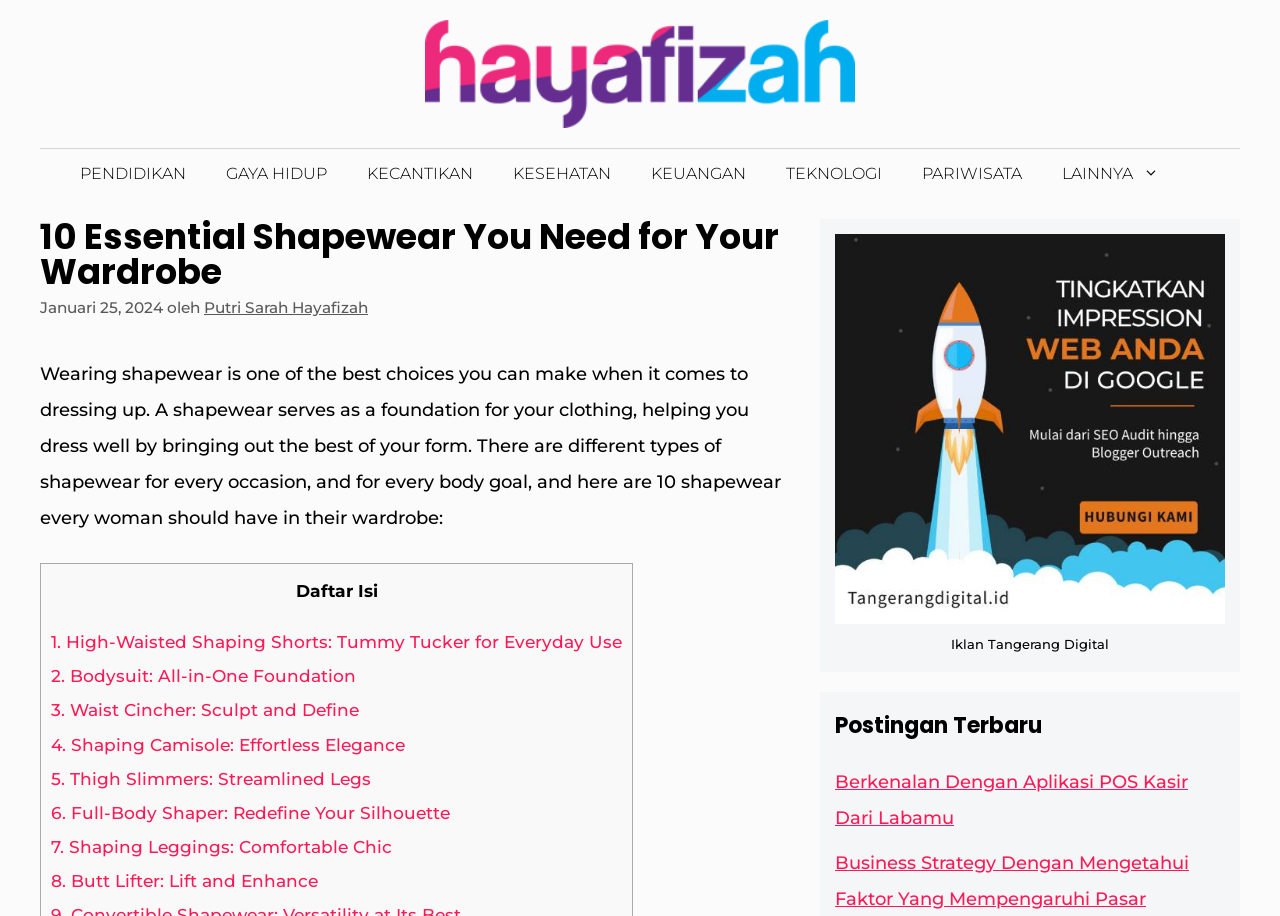Produce a meticulous description of the webpage.

This webpage is about essential shapewear for women's wardrobes. At the top, there is a banner with the website's name "Situs" and a link to "Hayafizah" with an accompanying image. Below the banner, there is a navigation menu with 8 links to different categories: "PENDIDIKAN", "GAYA HIDUP", "KECANTIKAN", "KESEHATAN", "KEUANGAN", "TEKNOLOGI", "PARIWISATA", and "LAINNYA".

The main content of the webpage is an article titled "10 Essential Shapewear You Need for Your Wardrobe". The article has a heading, a time stamp "Januari 25, 2024", and an author "Putri Sarah Hayafizah". The article's introduction explains the importance of shapewear in dressing up and mentions that there are different types of shapewear for every occasion and body goal.

Below the introduction, there is a list of 10 essential shapewear items, each with a link to a detailed description. The list includes high-waisted shaping shorts, bodysuits, waist cinchers, shaping camisoles, thigh slimmers, full-body shapers, shaping leggings, and butt lifters.

To the right of the main content, there is a complementary section with an advertisement for "Iklan Tangerang Digital" and a heading "Postingan Terbaru" (Latest Posts) with two links to recent articles.